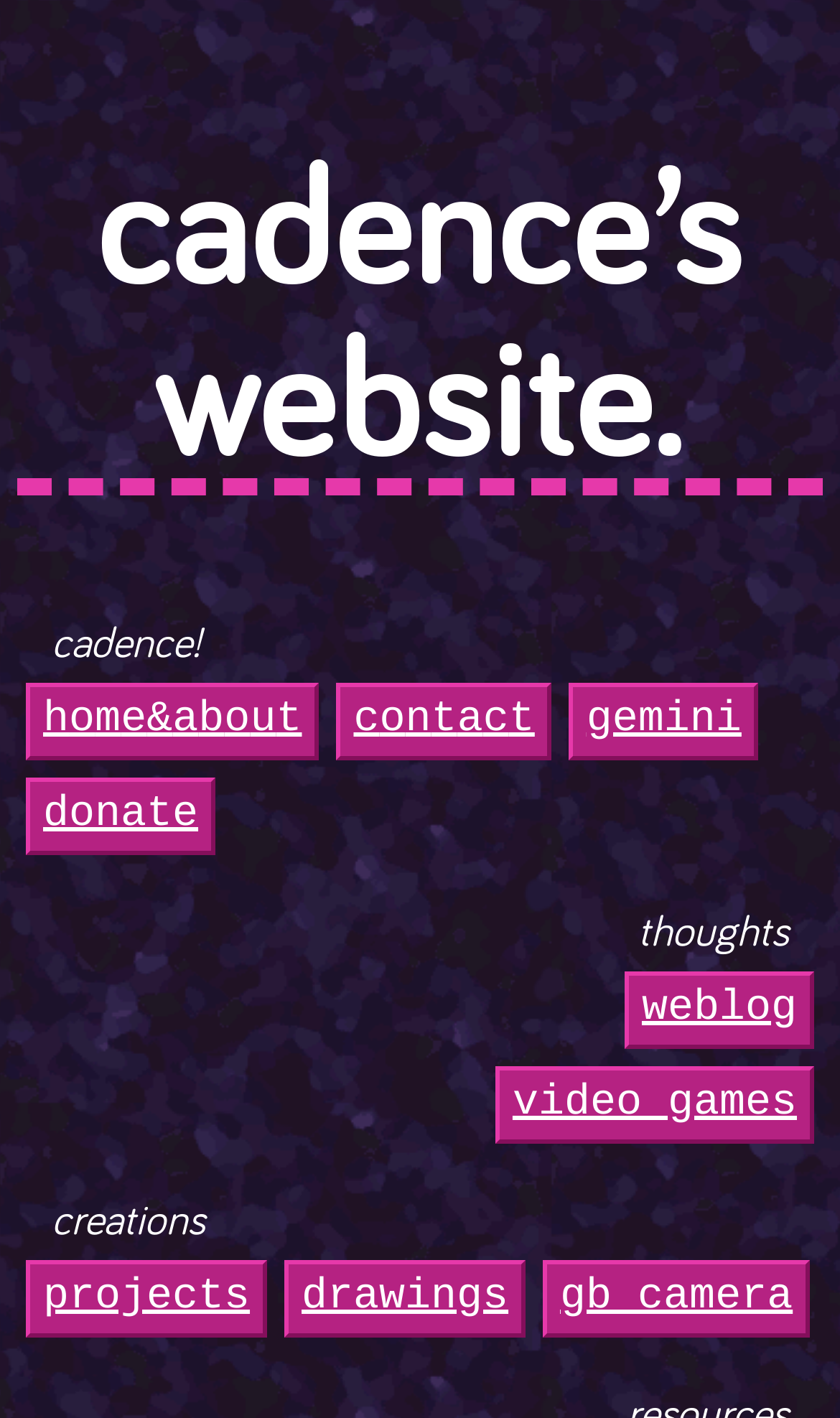Can you determine the bounding box coordinates of the area that needs to be clicked to fulfill the following instruction: "visit contact page"?

[0.406, 0.485, 0.652, 0.533]